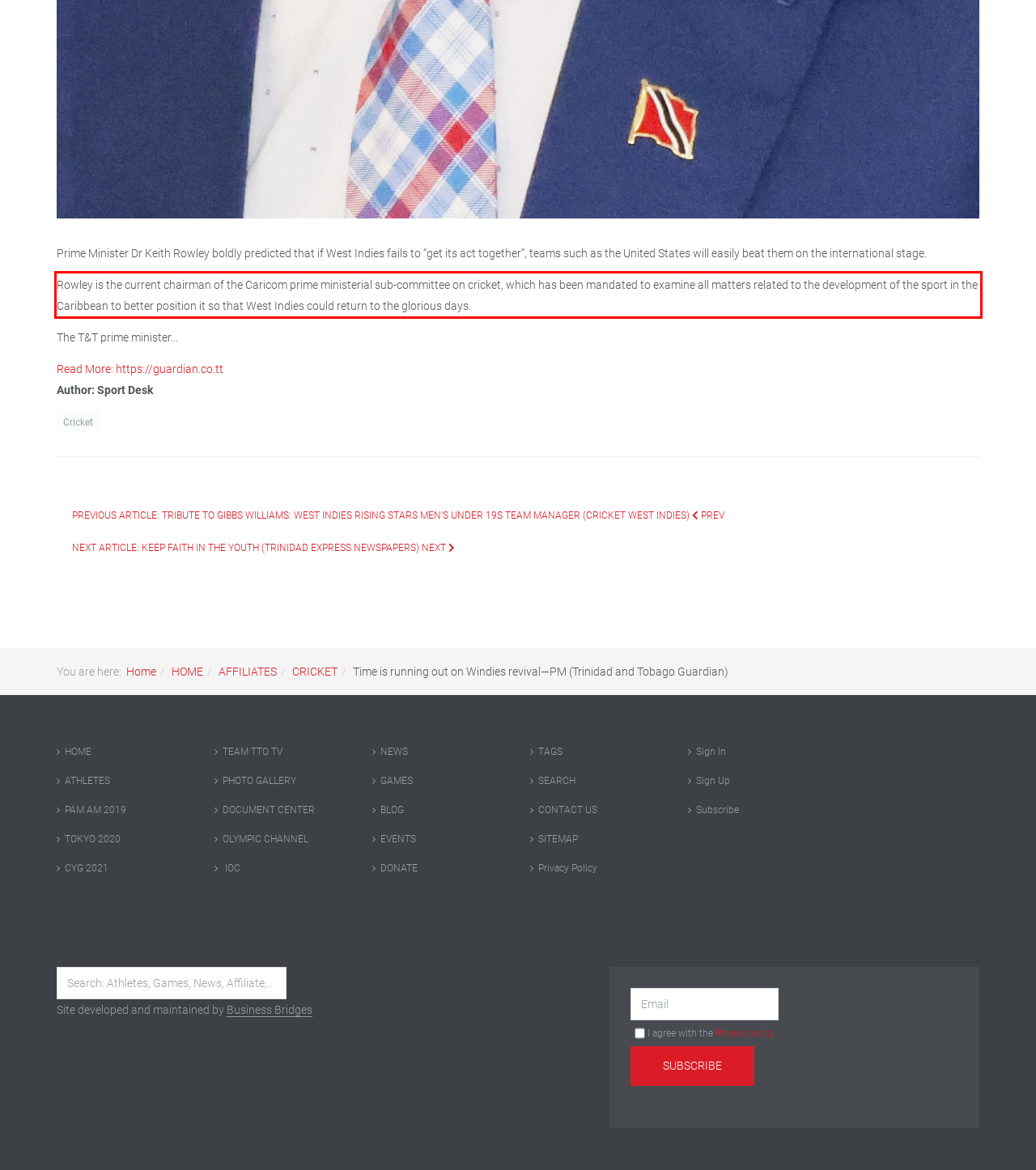Within the screenshot of the webpage, locate the red bounding box and use OCR to identify and provide the text content inside it.

Rowley is the current chairman of the Caricom prime ministerial sub-committee on cricket, which has been mandated to examine all matters related to the development of the sport in the Caribbean to better position it so that West Indies could return to the glorious days.